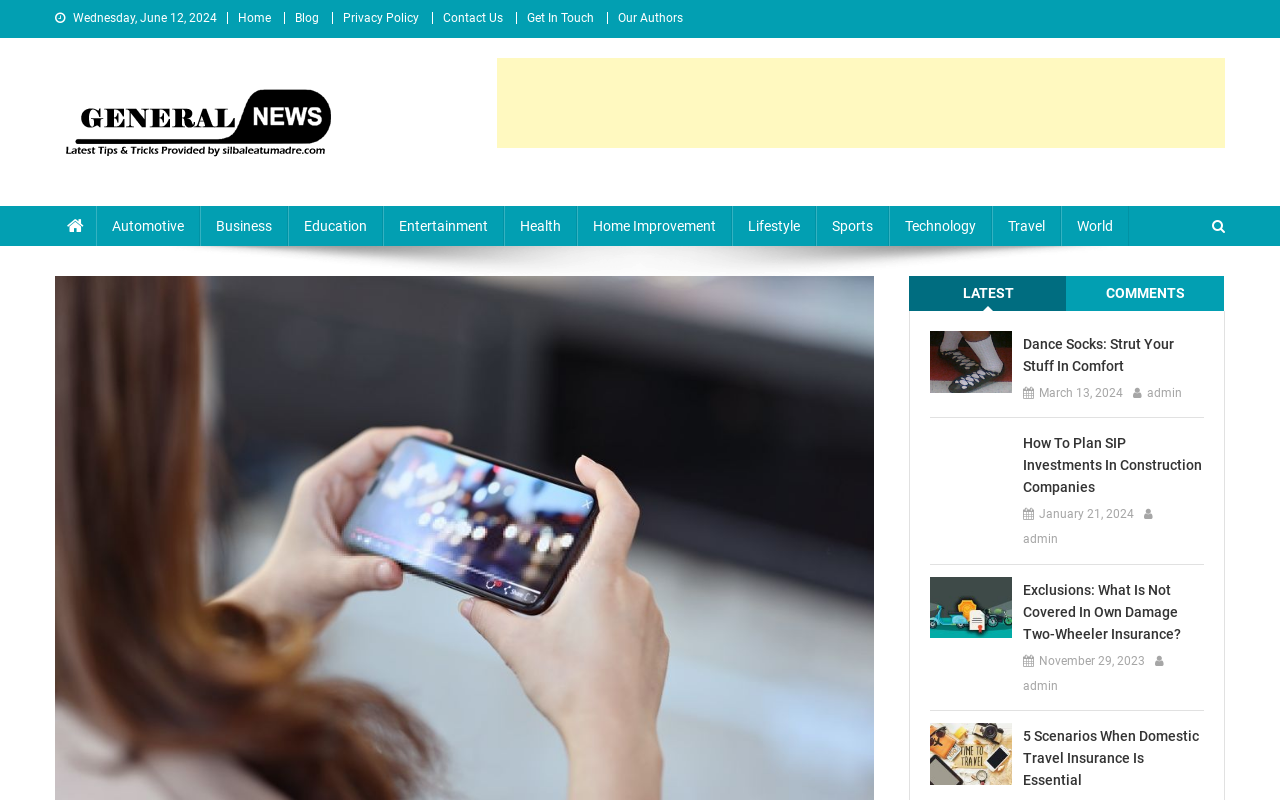Please provide a one-word or short phrase answer to the question:
What is the date displayed at the top of the webpage?

Wednesday, June 12, 2024